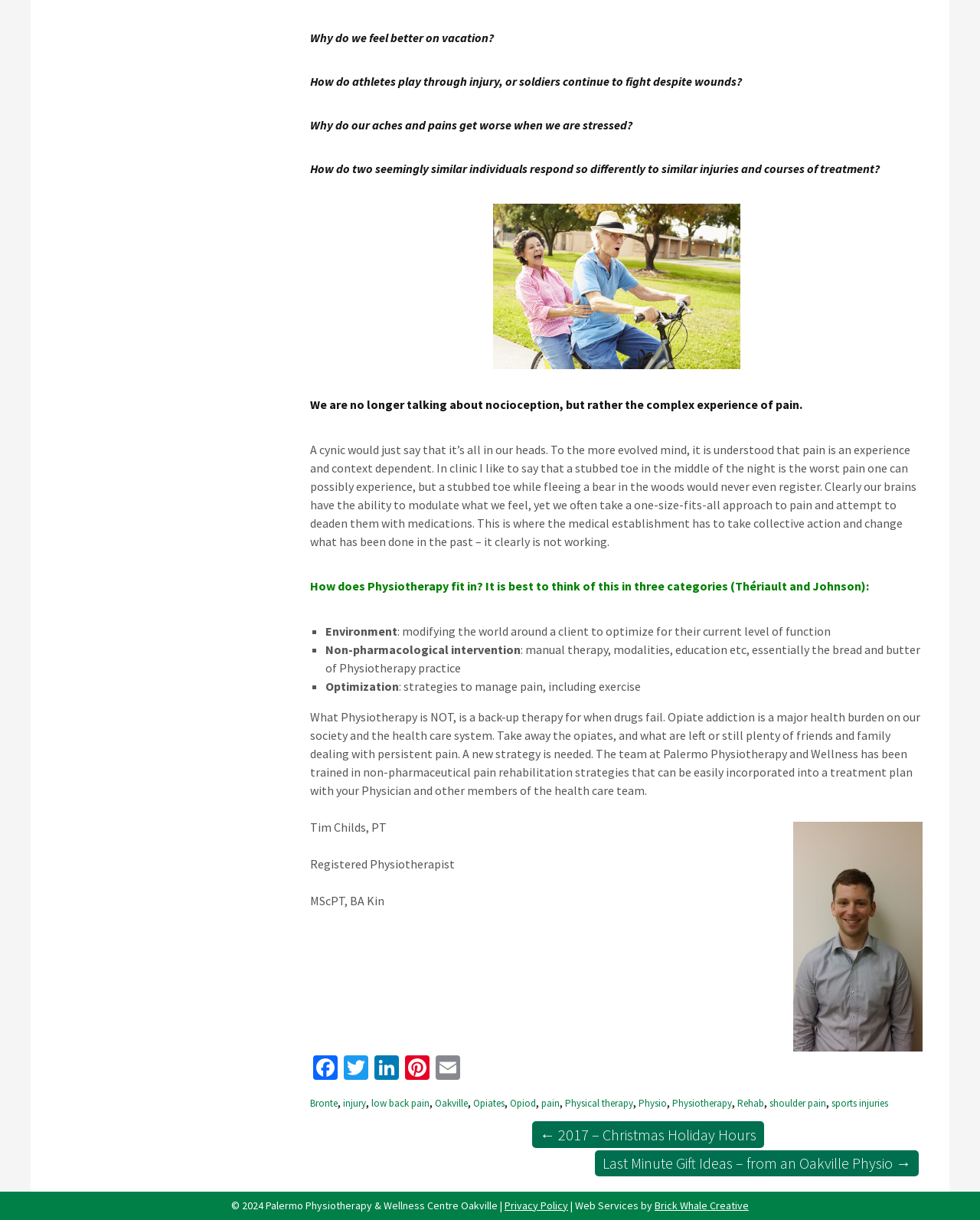What is the name of the wellness center mentioned on the webpage?
Please answer the question with as much detail as possible using the screenshot.

The name of the wellness center is mentioned in the text 'The team at Palermo Physiotherapy and Wellness has been trained in non-pharmaceutical pain rehabilitation strategies...'.